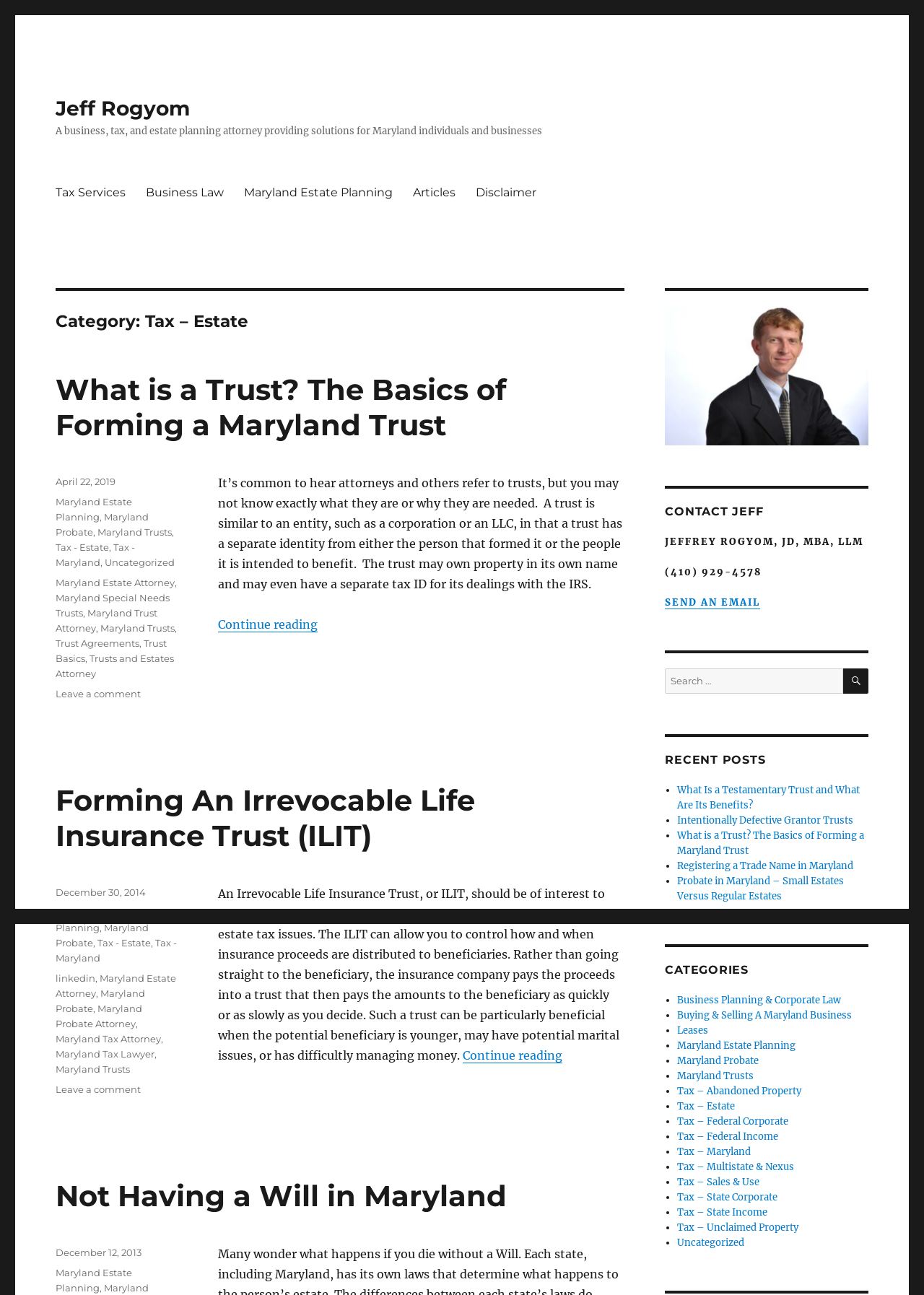Please provide a comprehensive answer to the question based on the screenshot: What is the date of the article 'Not Having a Will in Maryland'?

The date of the article can be found in the footer section of the article, where it is listed as 'Posted on December 12, 2013'.